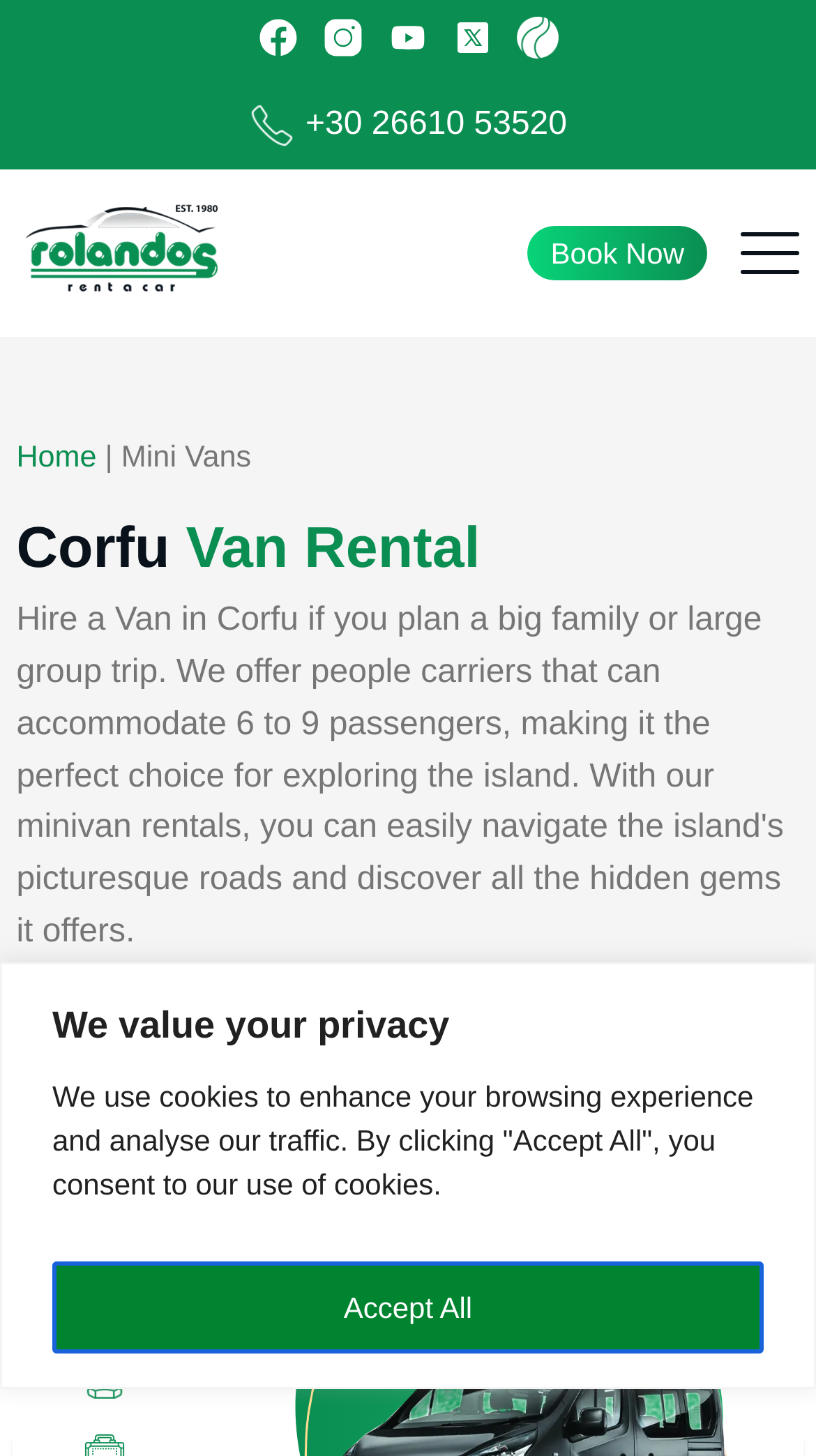Can you specify the bounding box coordinates of the area that needs to be clicked to fulfill the following instruction: "Open News Feed"?

None